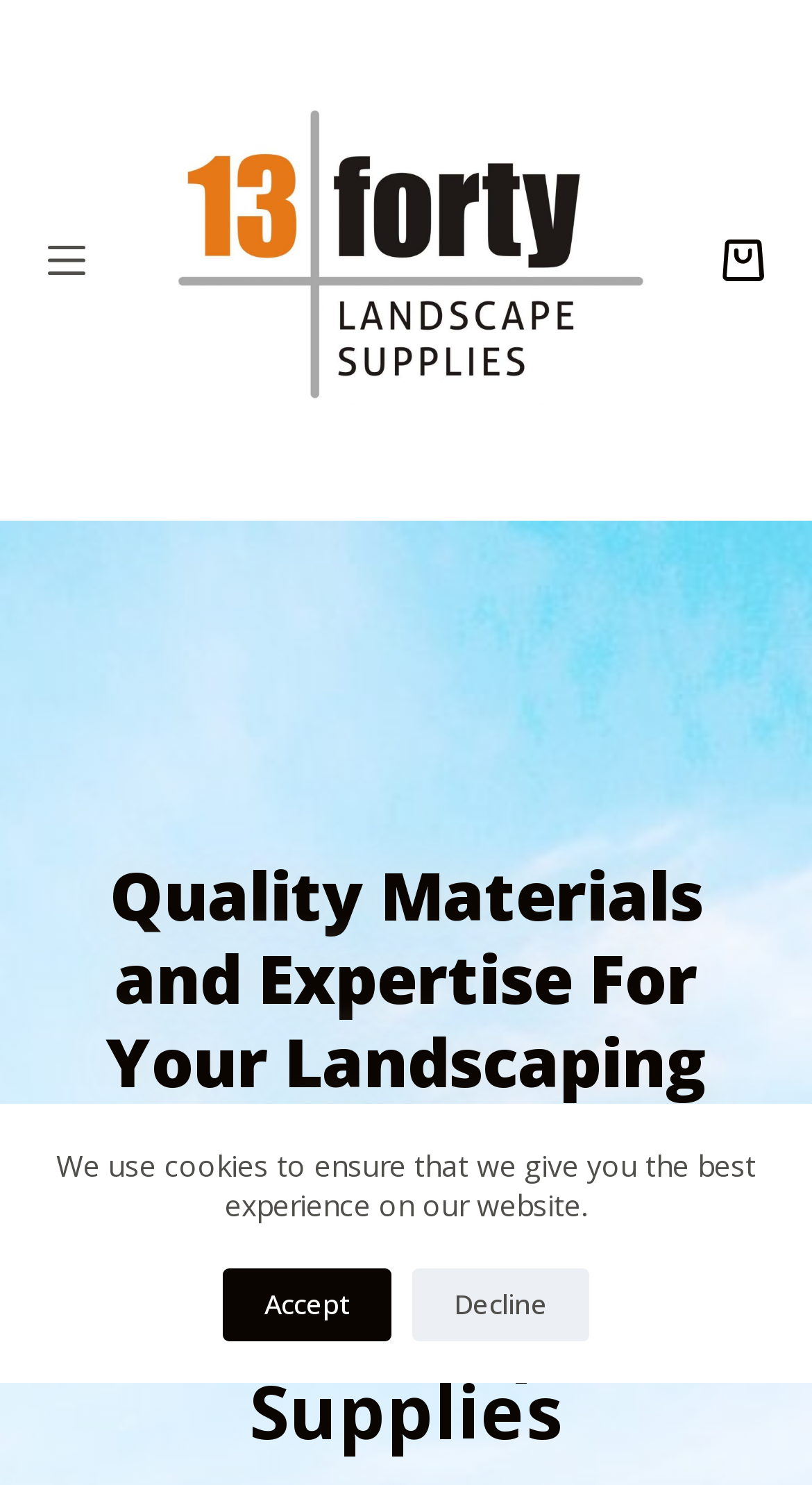What is the name of the company?
Based on the image, answer the question with as much detail as possible.

I found the company name by looking at the top-left corner of the webpage, where the logo and company name are usually located. The link '13 forty Landscape Supplies' with the corresponding image suggests that this is the company name.